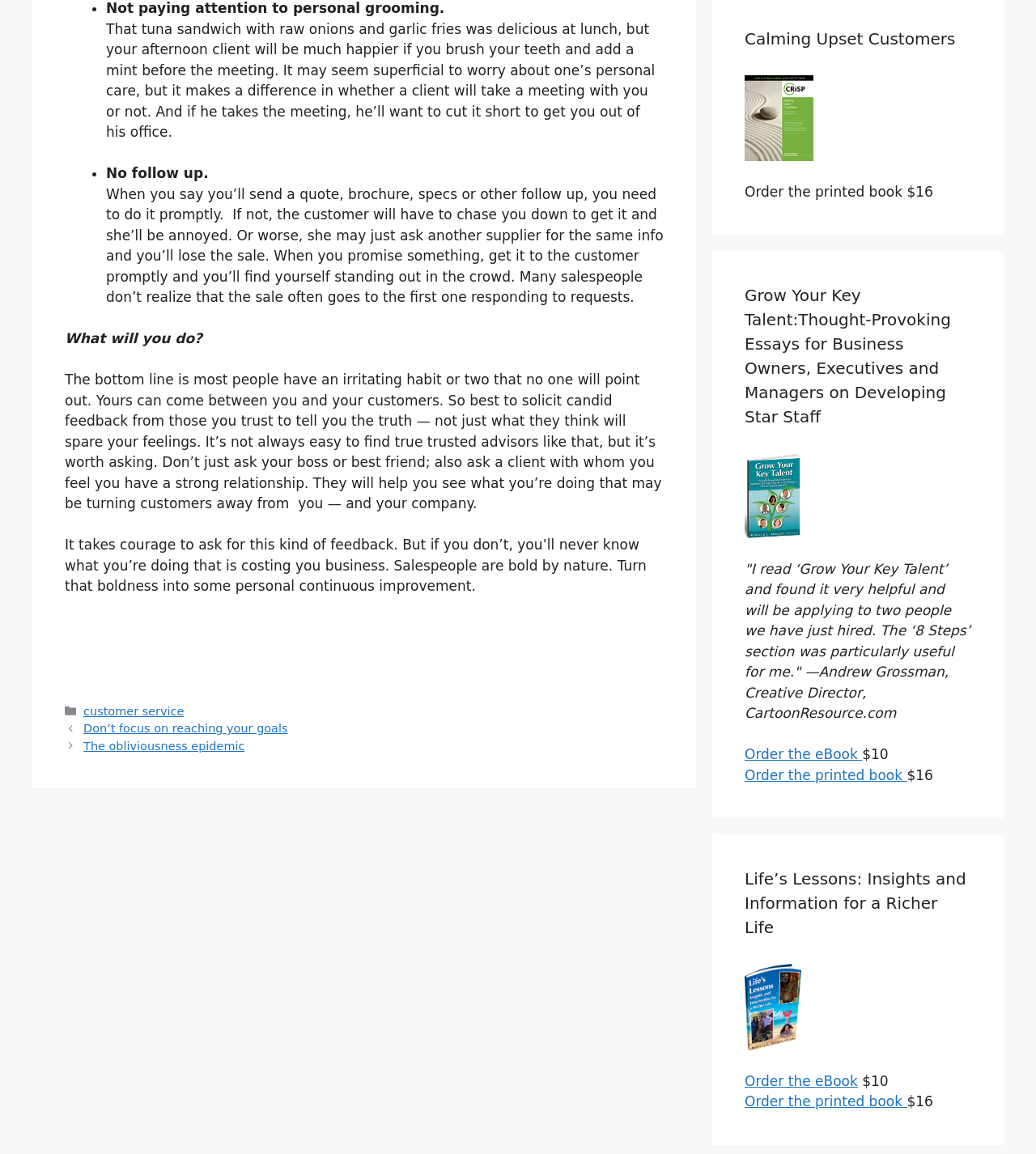Specify the bounding box coordinates of the area that needs to be clicked to achieve the following instruction: "Click the 'customer service' link".

[0.081, 0.611, 0.178, 0.622]